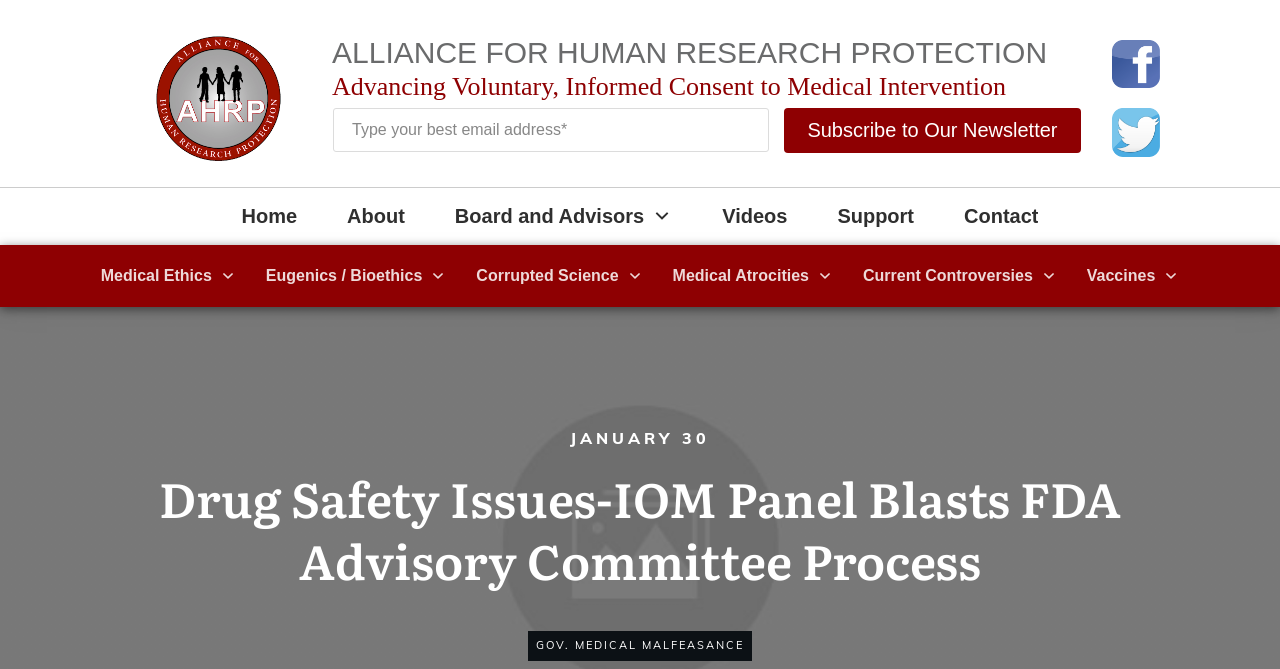Please find and report the bounding box coordinates of the element to click in order to perform the following action: "Click the link 'Principles of Synchros, Servos, and Gyros'". The coordinates should be expressed as four float numbers between 0 and 1, in the format [left, top, right, bottom].

None